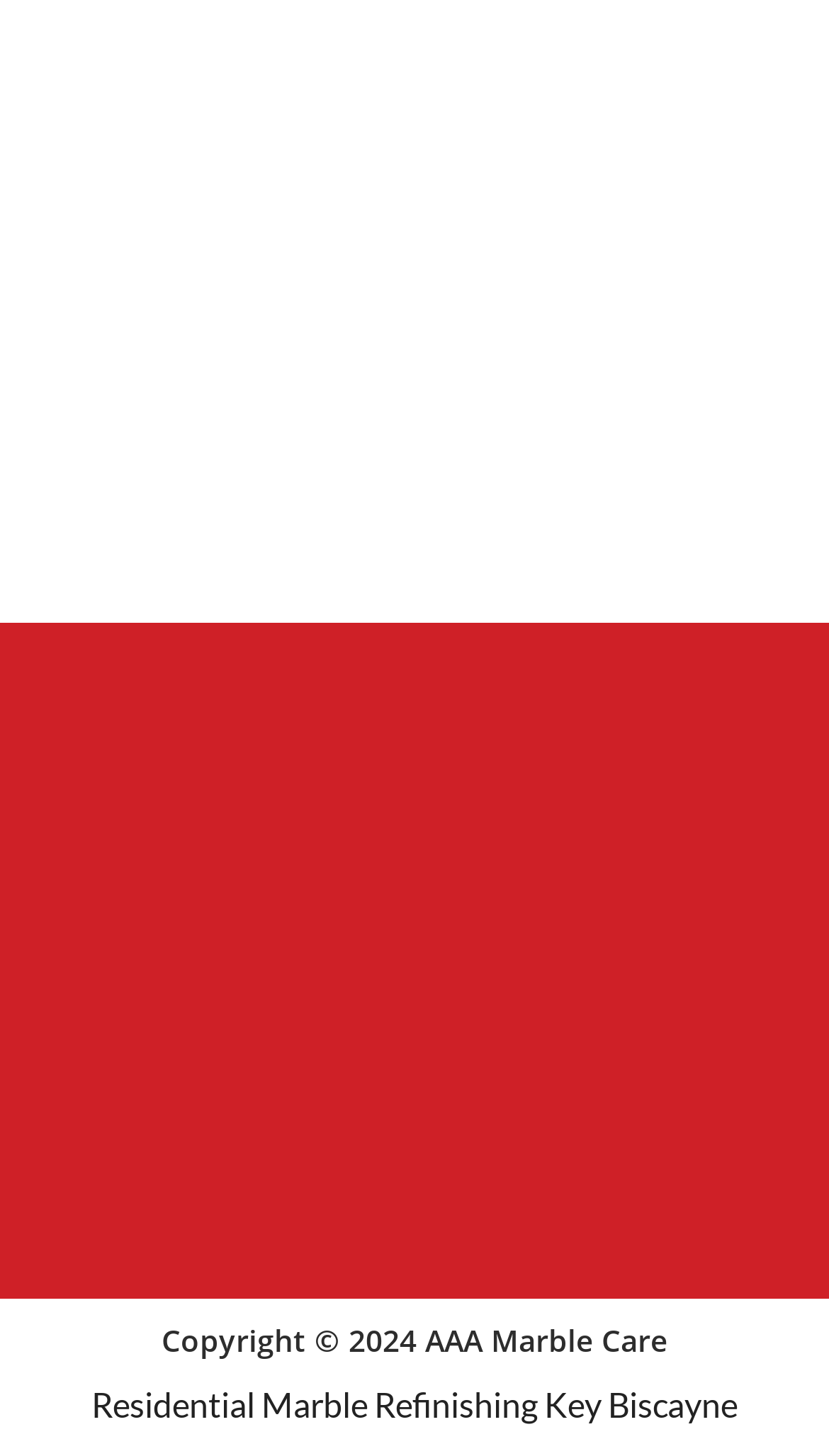What is the company name?
Based on the image content, provide your answer in one word or a short phrase.

AAA Marble Care